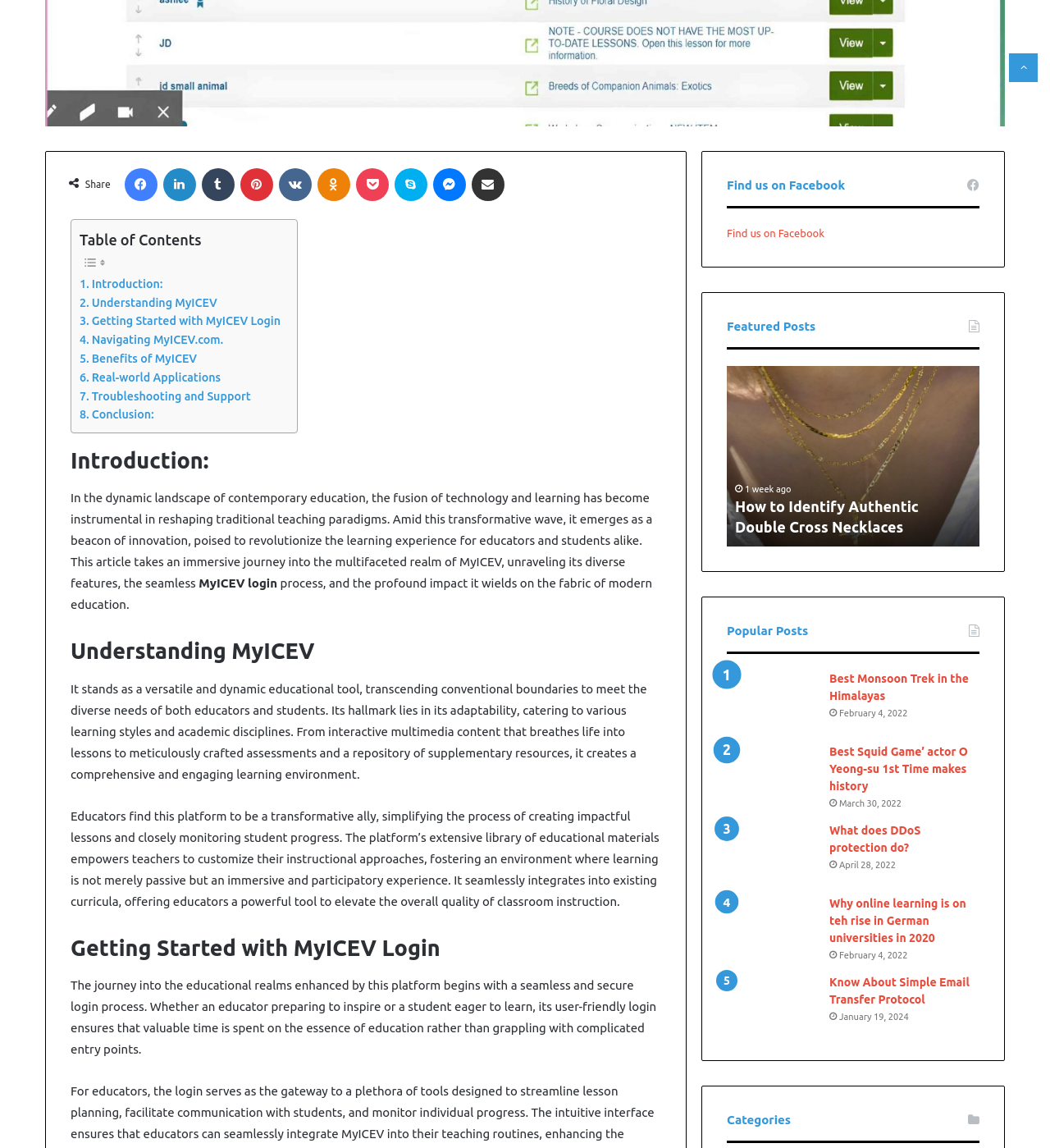Use the information in the screenshot to answer the question comprehensively: How many popular posts are displayed on the webpage?

The webpage displays 5 popular posts, including 'Best Monsoon Trek in the Himalayas', 'Best Squid Game’ actor O Yeong-su 1st Time makes history', 'What does DDoS protection do?', 'Why online learning is on the rise in German universities in 2020', and 'Know About Simple Email Transfer Protocol'.